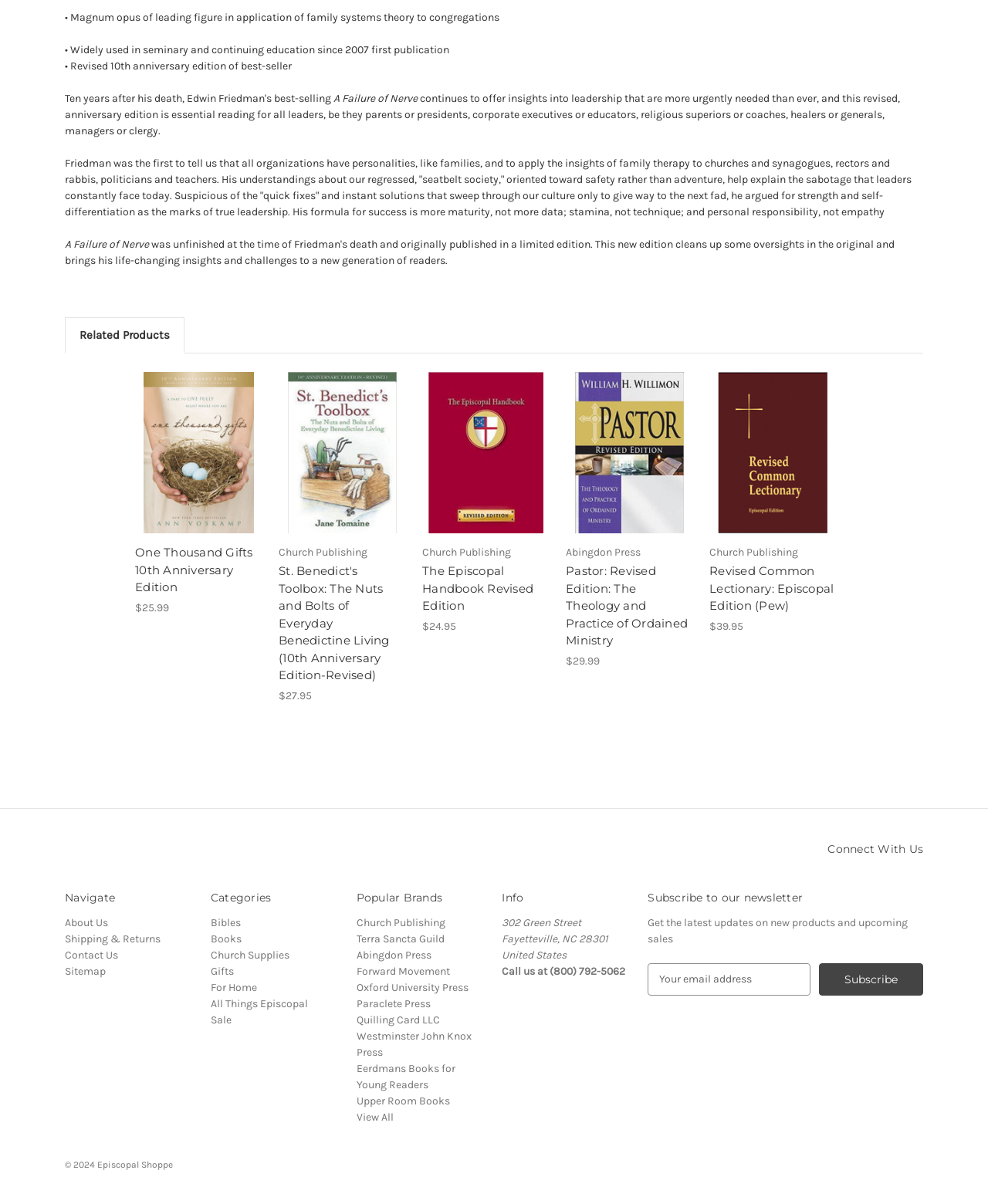Determine the bounding box coordinates for the HTML element mentioned in the following description: "Westminster John Knox Press". The coordinates should be a list of four floats ranging from 0 to 1, represented as [left, top, right, bottom].

[0.361, 0.855, 0.477, 0.879]